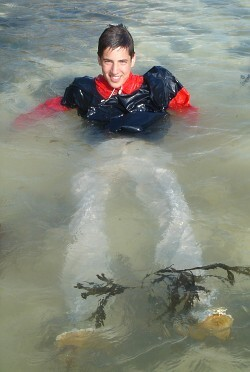Reply to the question with a brief word or phrase: Why is the technique of survival swimming in clothes recommended?

for safety